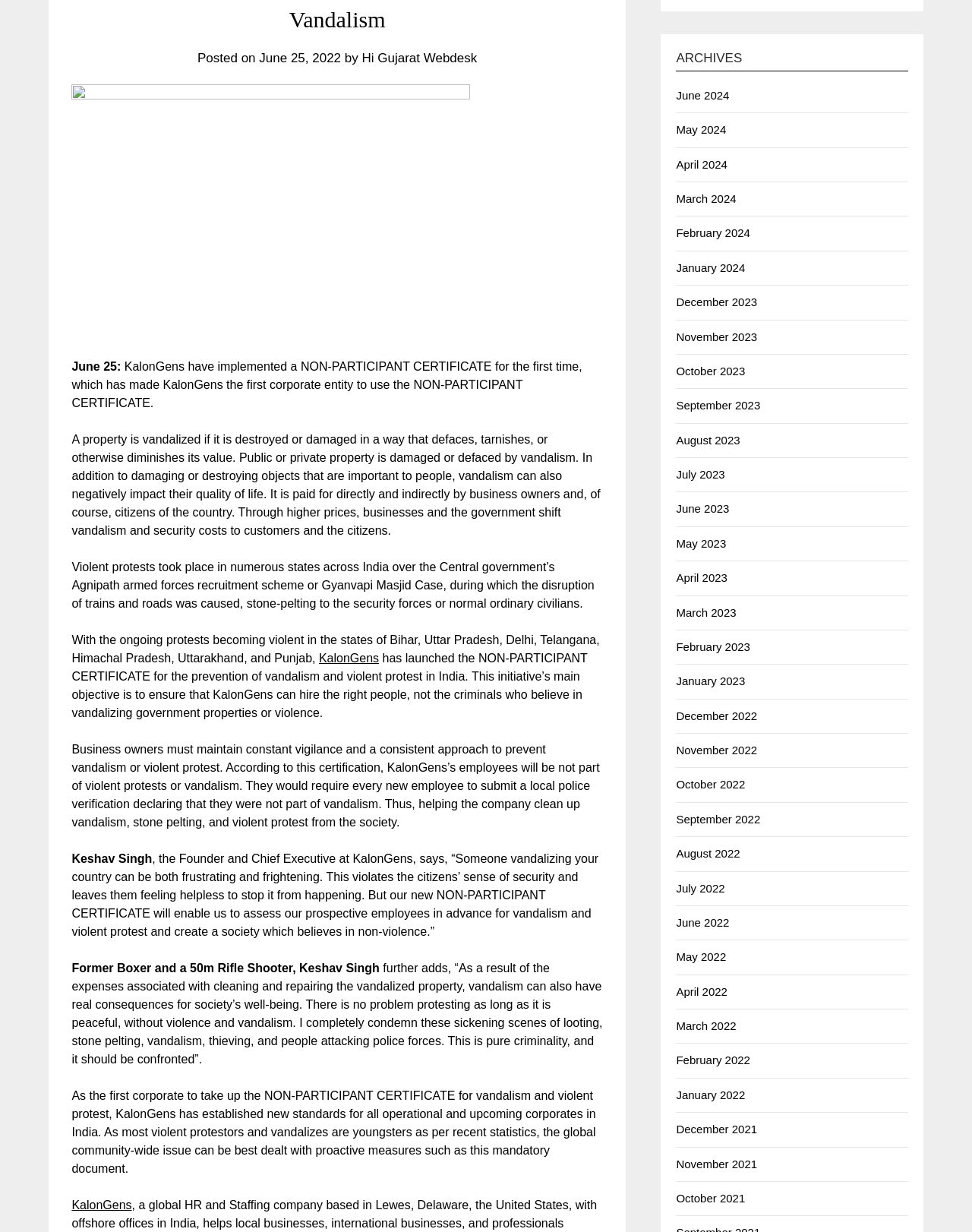Provide the bounding box coordinates of the HTML element described by the text: "July 2023".

[0.696, 0.38, 0.746, 0.39]